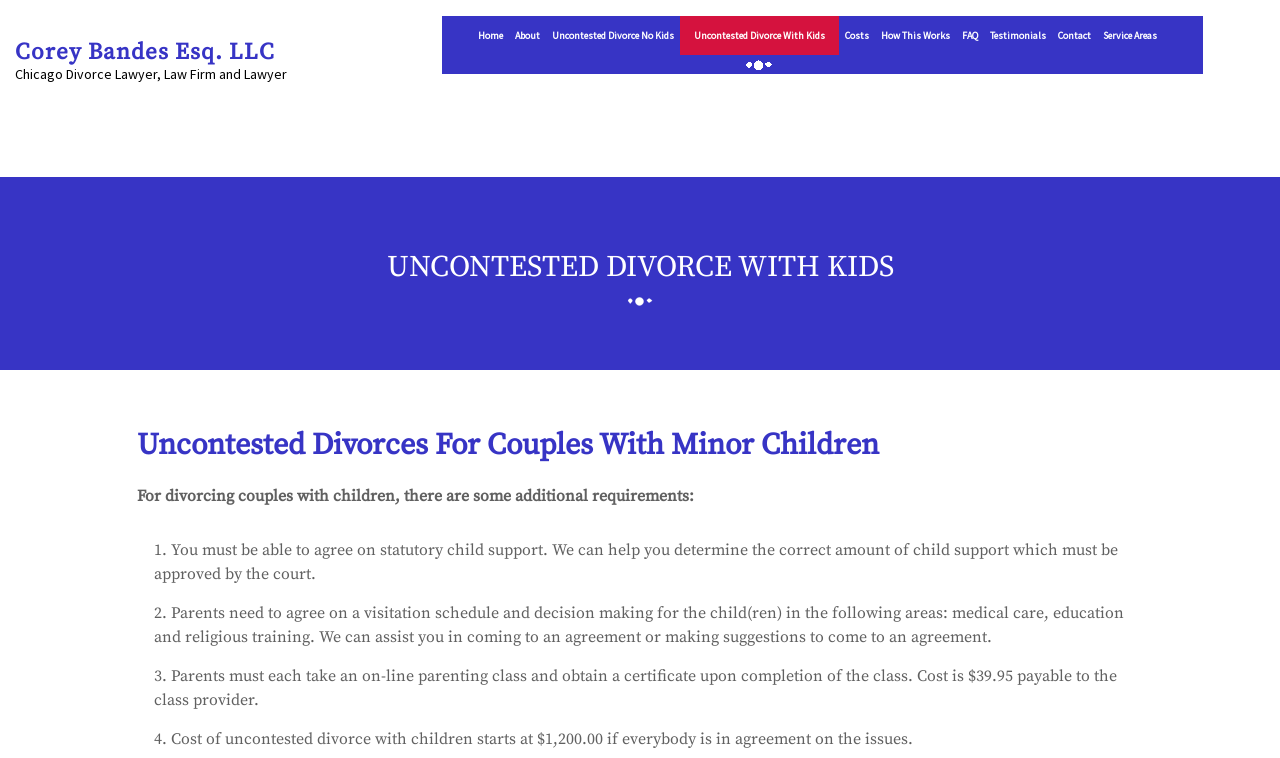Find the bounding box of the UI element described as: "FAQ". The bounding box coordinates should be given as four float values between 0 and 1, i.e., [left, top, right, bottom].

[0.747, 0.021, 0.768, 0.073]